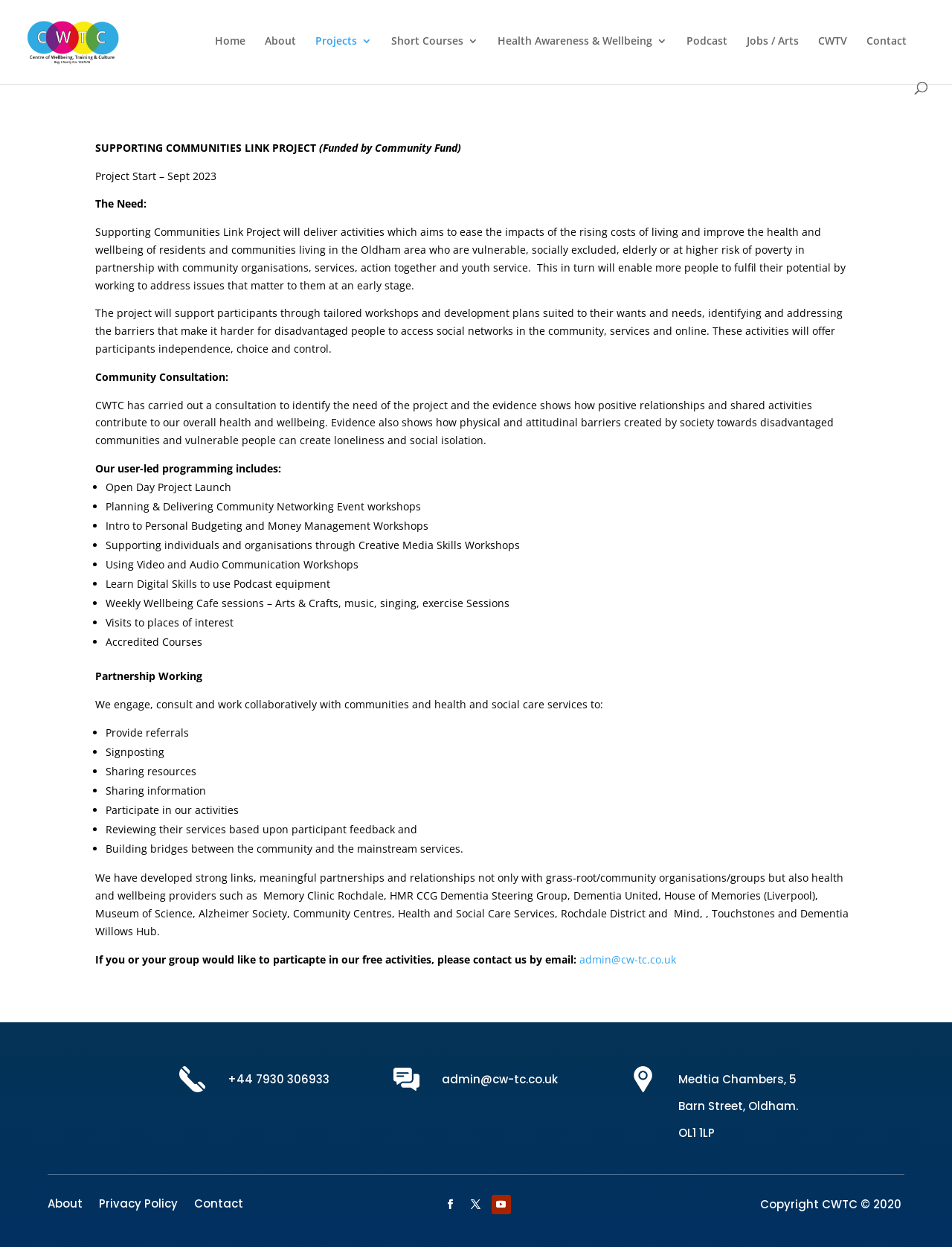Give a concise answer using only one word or phrase for this question:
Who are the partners of the project?

Memory Clinic Rochdale, HMR CCG Dementia Steering Group, etc.